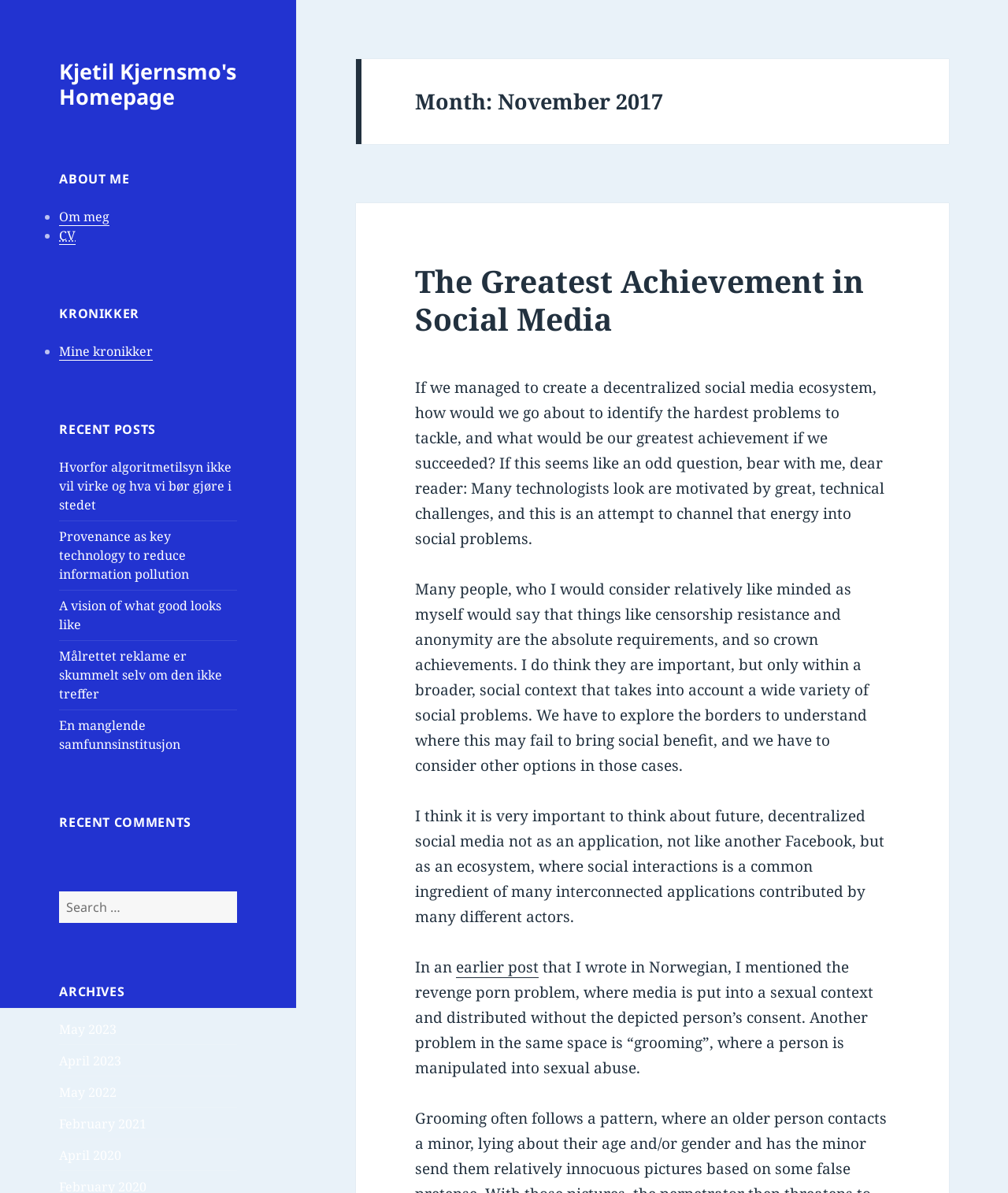Can you pinpoint the bounding box coordinates for the clickable element required for this instruction: "read the greatest achievement in social media"? The coordinates should be four float numbers between 0 and 1, i.e., [left, top, right, bottom].

[0.412, 0.218, 0.857, 0.285]